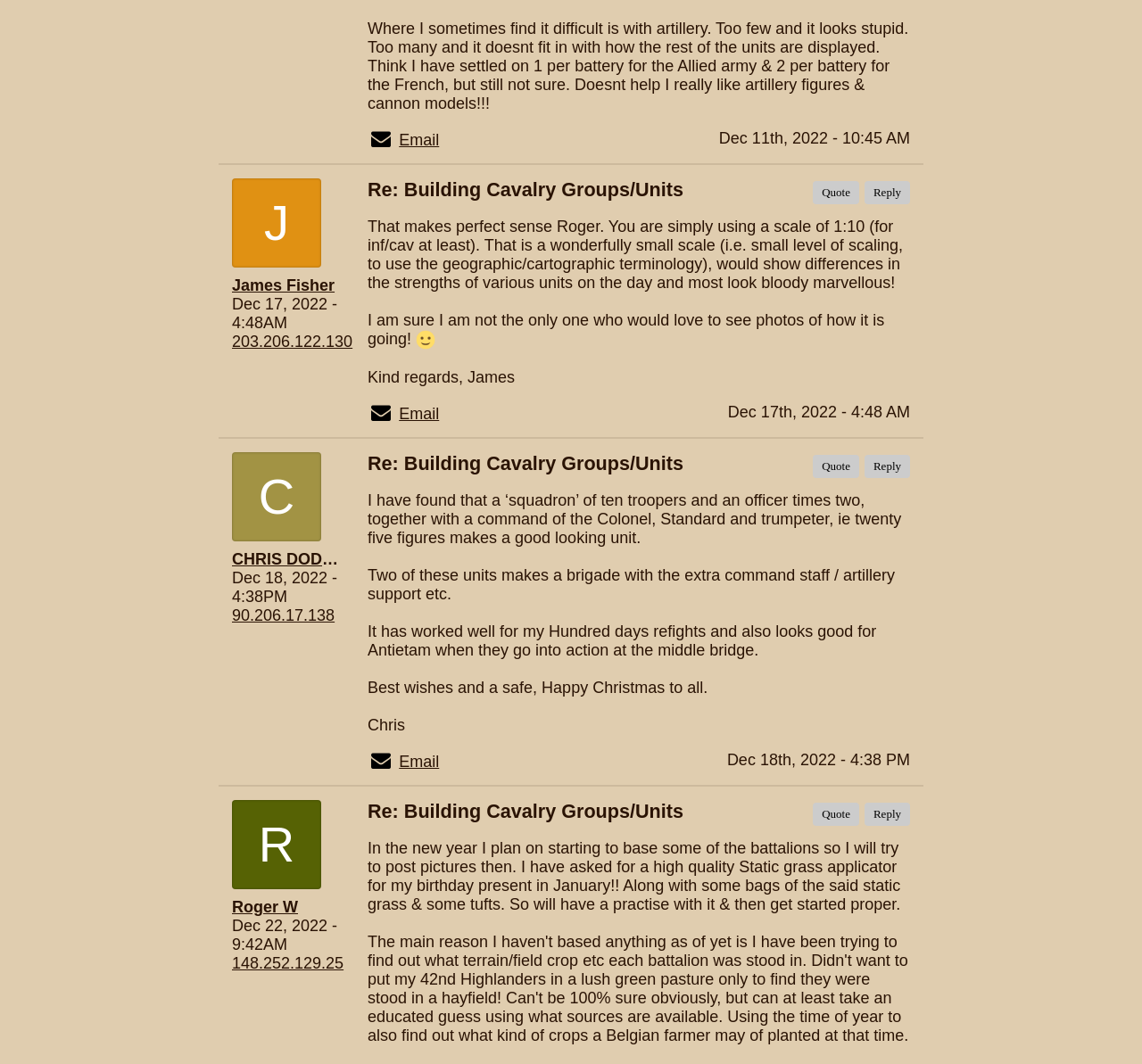Determine the bounding box coordinates for the area that should be clicked to carry out the following instruction: "Click the 'Reply' button".

[0.757, 0.17, 0.797, 0.192]